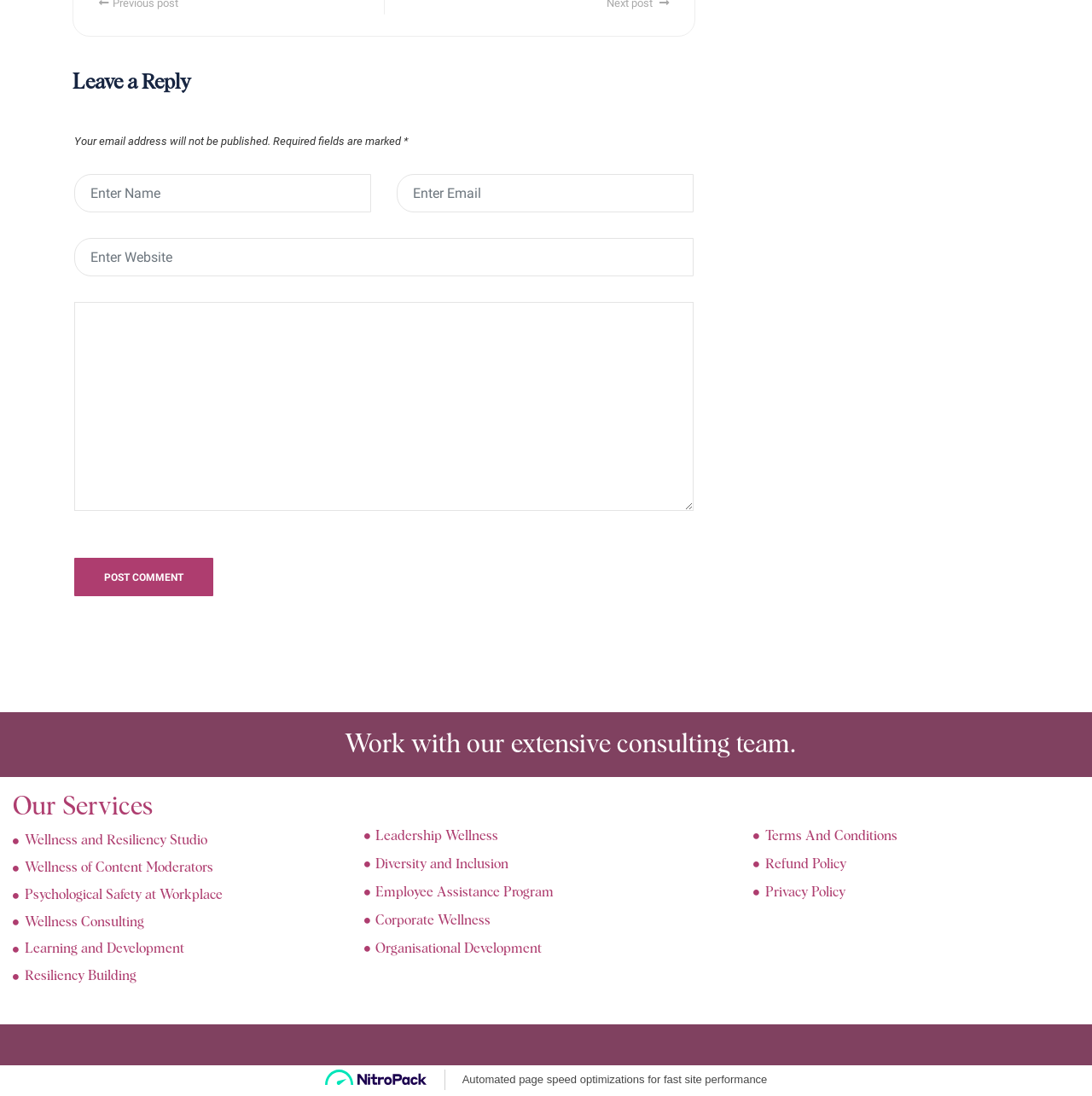Answer in one word or a short phrase: 
What is the purpose of the required fields?

To ensure necessary information